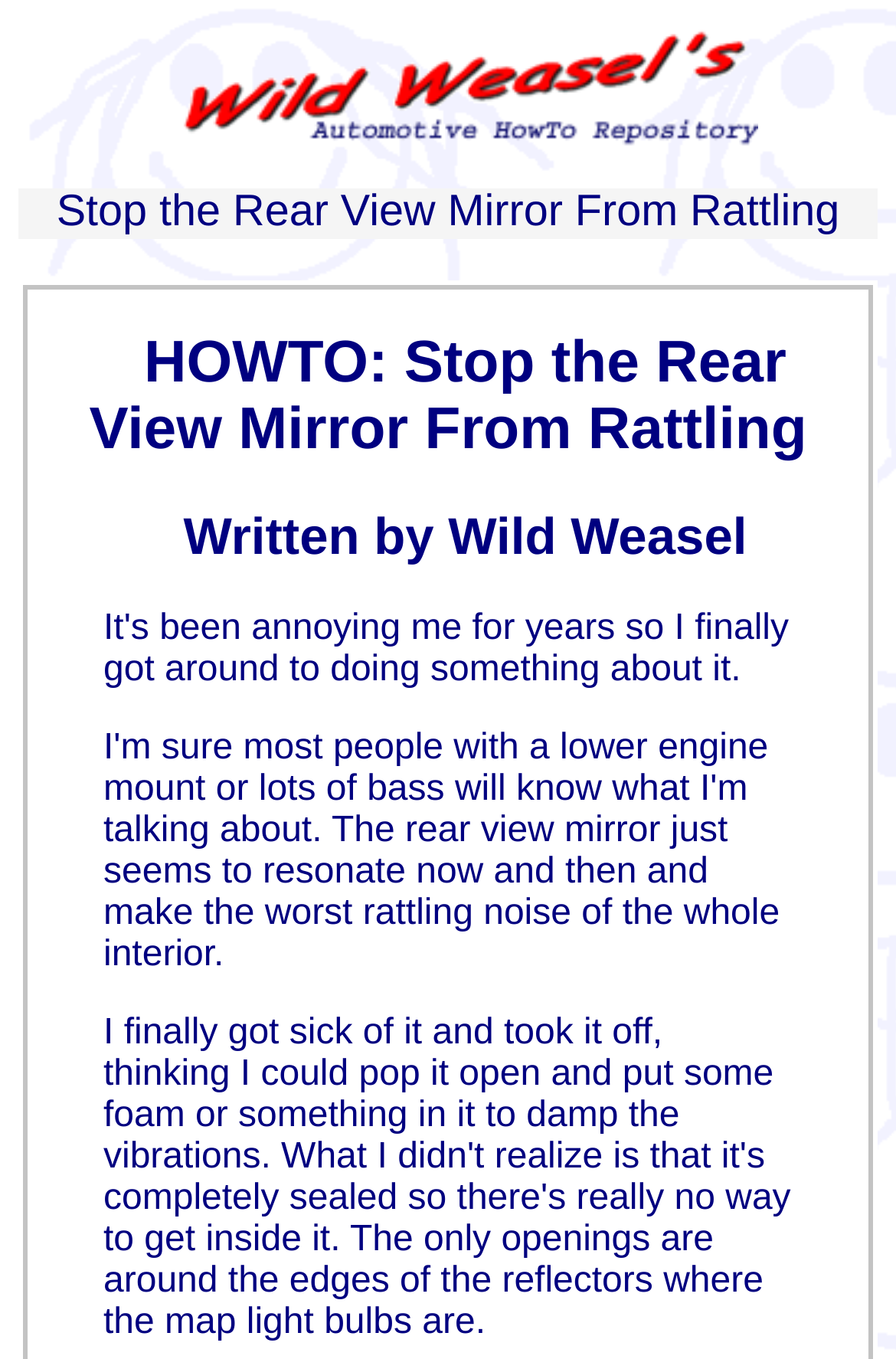Please provide a detailed answer to the question below based on the screenshot: 
What is the position of the image?

I found the answer by comparing the y1 and y2 coordinates of the image and link elements. The image element has a y1 coordinate of 0.022 and the link element has a y1 coordinate of 0.086, so the image is above the link.